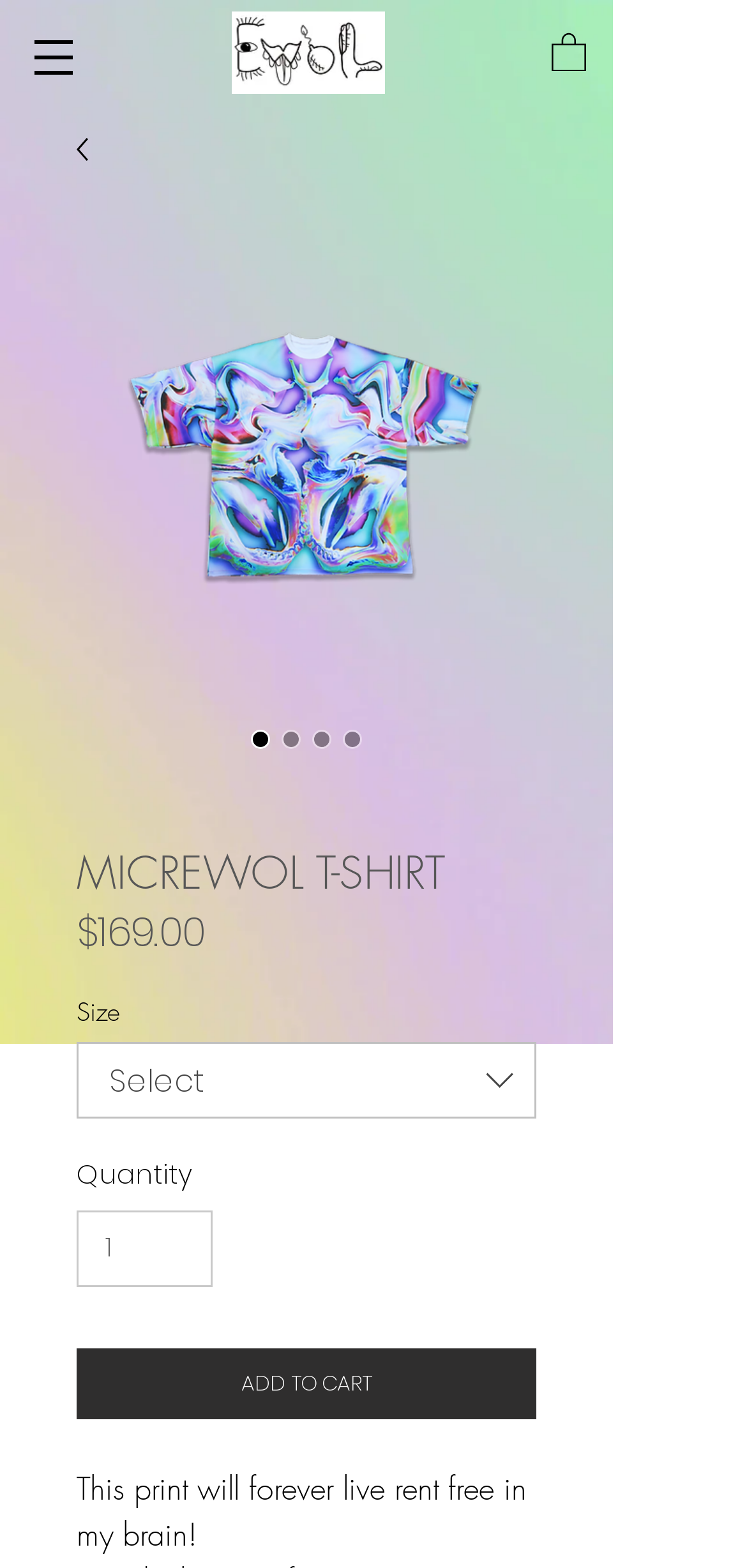What is the minimum quantity that can be purchased?
Based on the image, give a one-word or short phrase answer.

1